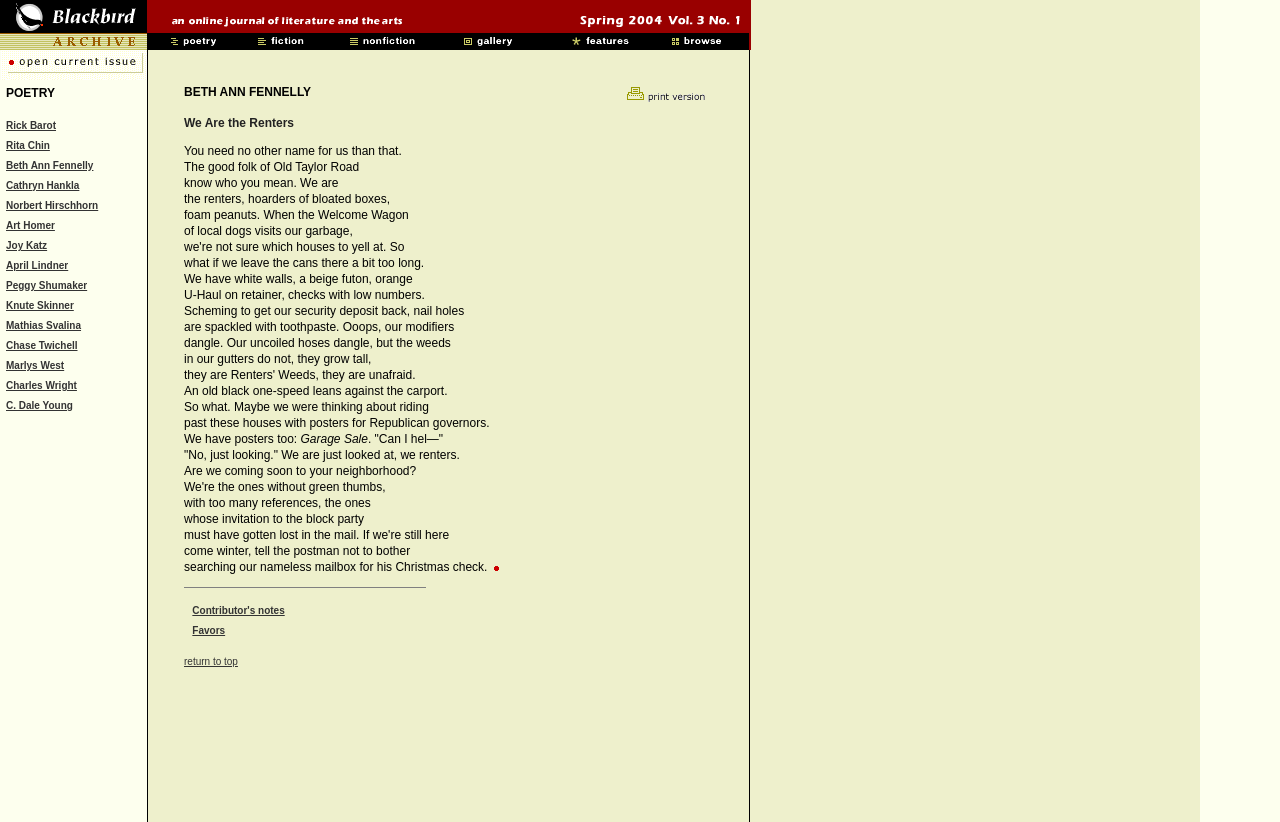What is the name of the journal or publication where this poem is published?
Answer with a single word or phrase, using the screenshot for reference.

blackbird